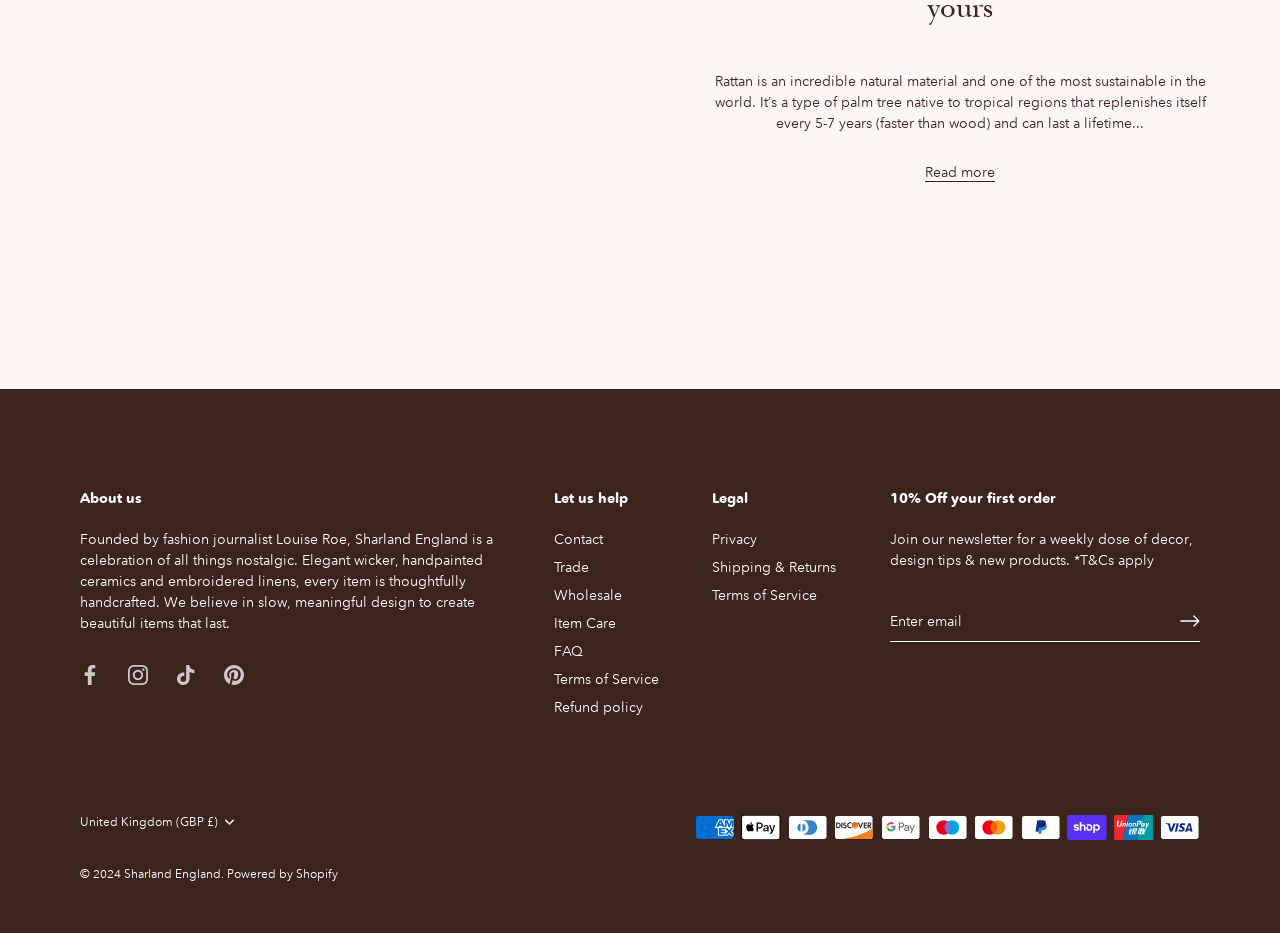What is the name of the founder of Sharland England?
Can you give a detailed and elaborate answer to the question?

The webpage mentions that Sharland England was founded by fashion journalist Louise Roe, indicating that she is the founder of the company.